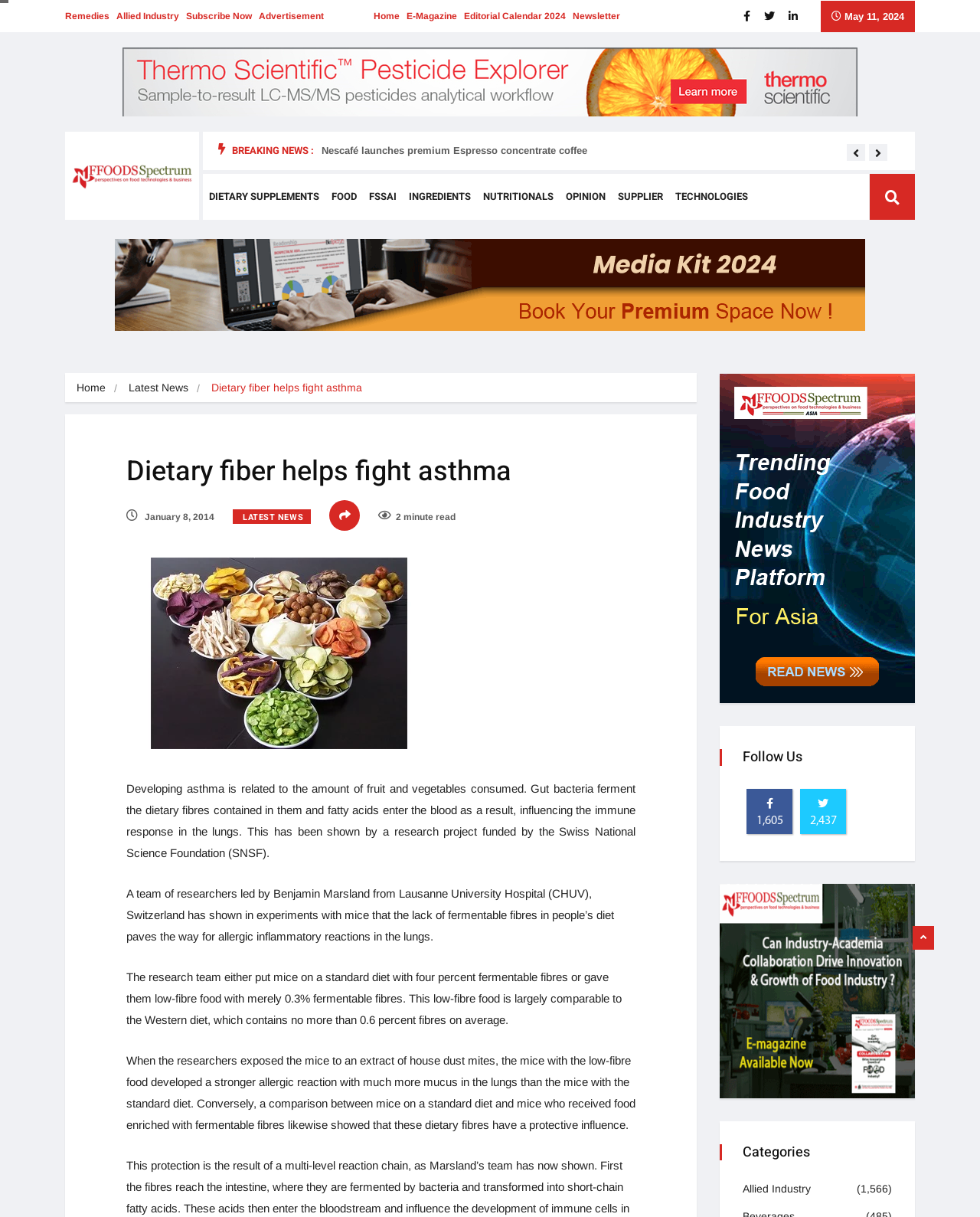Find the bounding box of the element with the following description: "Allied Industry". The coordinates must be four float numbers between 0 and 1, formatted as [left, top, right, bottom].

[0.758, 0.969, 0.827, 0.984]